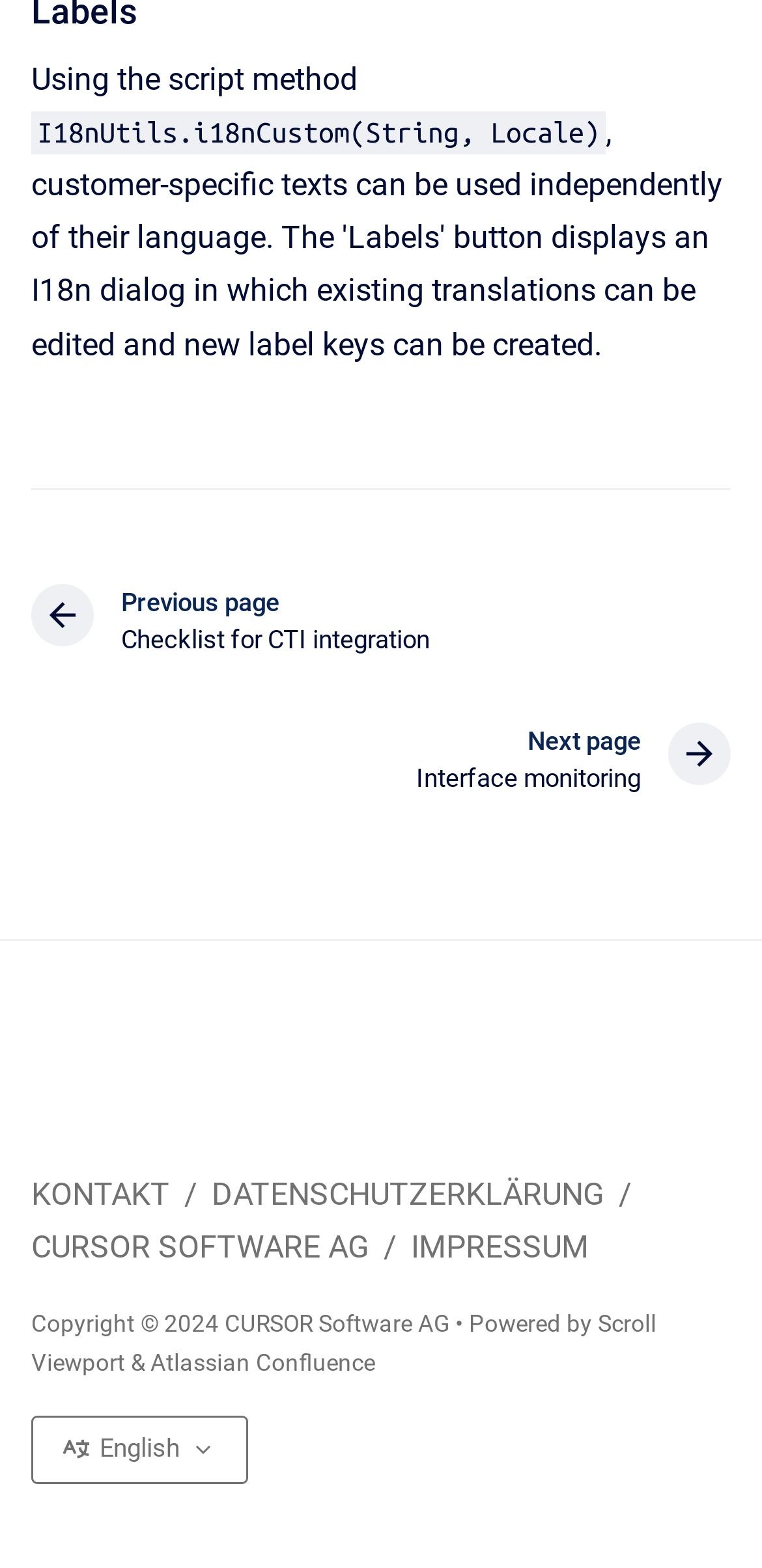Please mark the clickable region by giving the bounding box coordinates needed to complete this instruction: "Go to Kontakt page".

[0.041, 0.749, 0.233, 0.773]